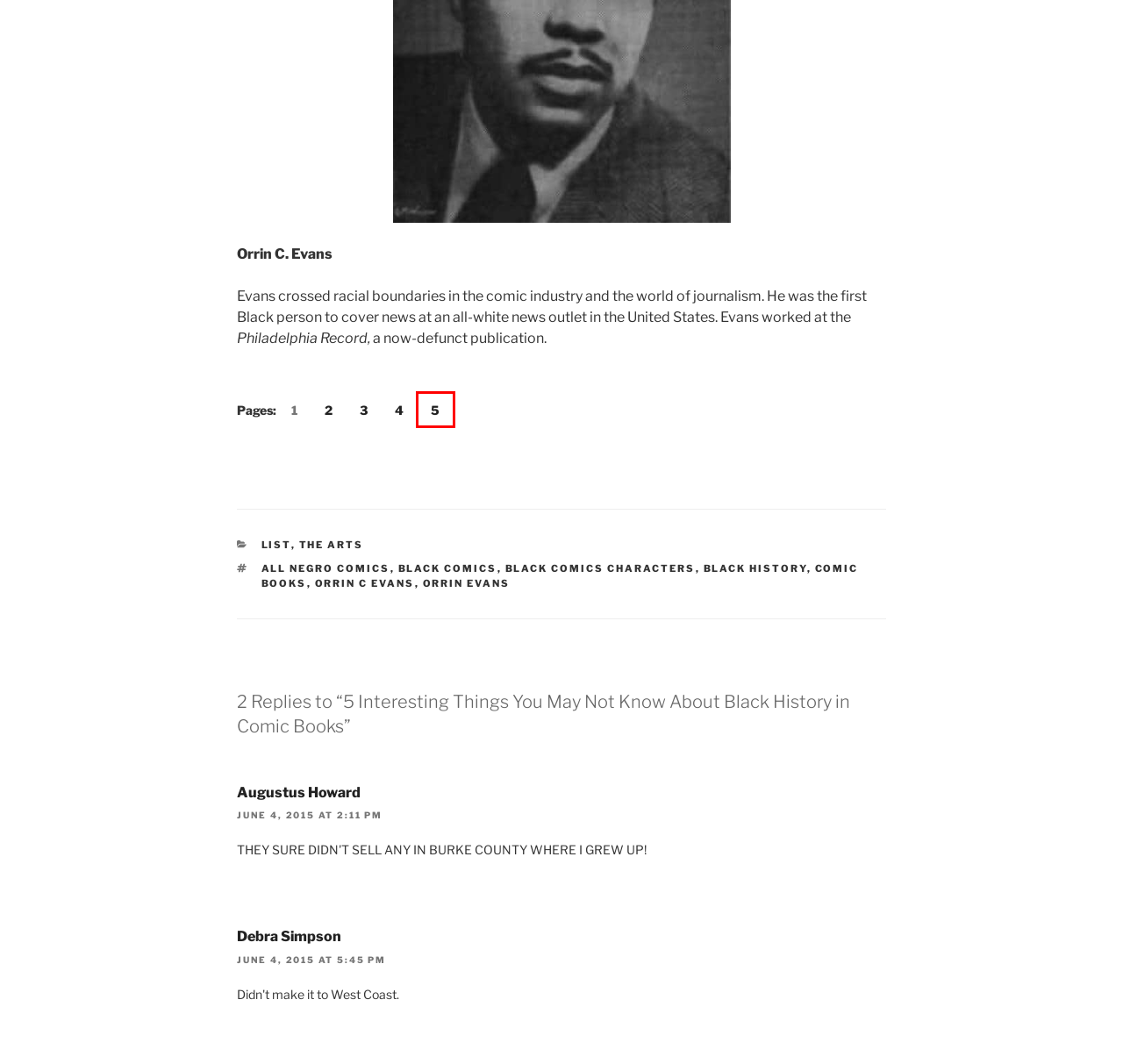Observe the provided screenshot of a webpage that has a red rectangle bounding box. Determine the webpage description that best matches the new webpage after clicking the element inside the red bounding box. Here are the candidates:
A. All Negro Comics Archives - Blerds
B. 5 Interesting Things You May Not Know About Black History in Comic Books - Page 4 of 5 - Blerds
C. 5 Interesting Things You May Not Know About Black History in Comic Books - Page 5 of 5 - Blerds
D. Black Comics Archives - Blerds
E. black comics characters Archives - Blerds
F. 5 Interesting Things You May Not Know About Black History in Comic Books - Page 2 of 5 - Blerds
G. Black History Archives - Blerds
H. List Archives - Blerds

C